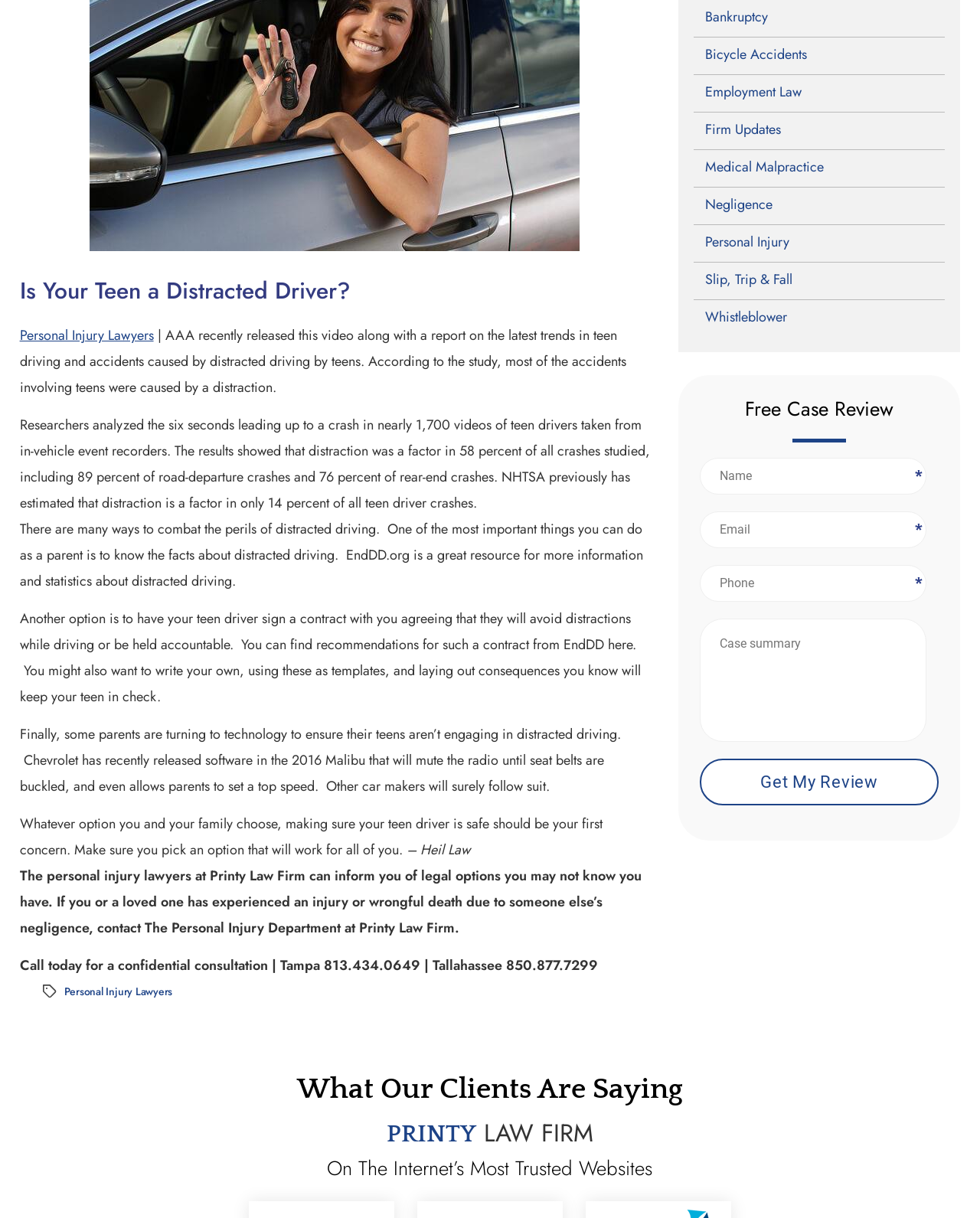Locate the UI element described by Slip, Trip & Fall and provide its bounding box coordinates. Use the format (top-left x, top-left y, bottom-right x, bottom-right y) with all values as floating point numbers between 0 and 1.

[0.708, 0.216, 0.964, 0.246]